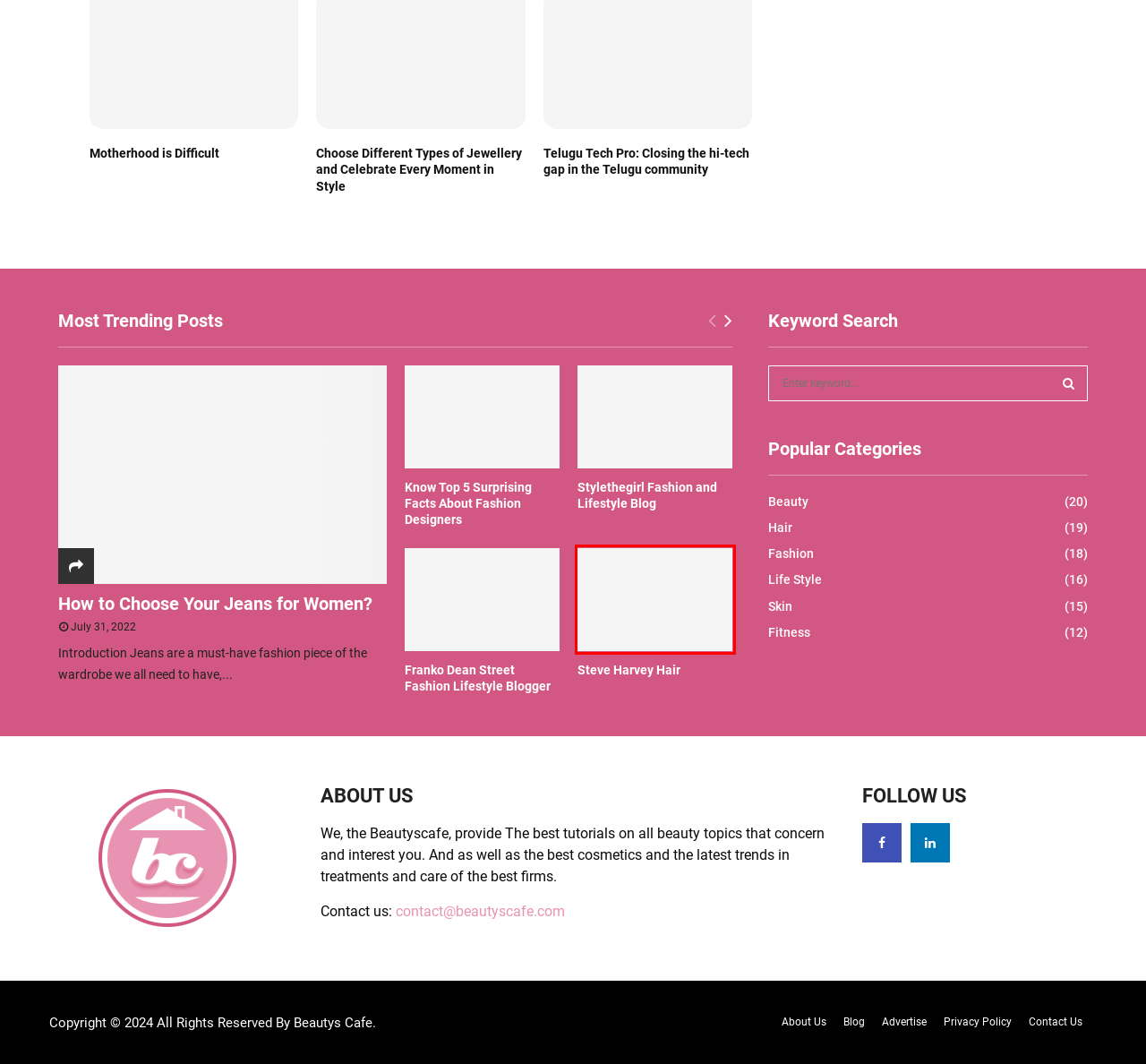You are given a screenshot of a webpage with a red rectangle bounding box. Choose the best webpage description that matches the new webpage after clicking the element in the bounding box. Here are the candidates:
A. Write for Us, Guest Post and Contribute
B. Stylethegirl Fashion and Lifestyle Blog
C. Bb Cream And Cc Cream
D. Franko Dean Street Fashion Lifestyle Blogger
E. How to Choose Your Jeans for Women?
F. Know Top 5 Surprising Facts About Fashion Designers - 2022
G. Steve Harvey Hair
H. Choose Different Types of Jewellery and Celebrate Every Moment in Style

G